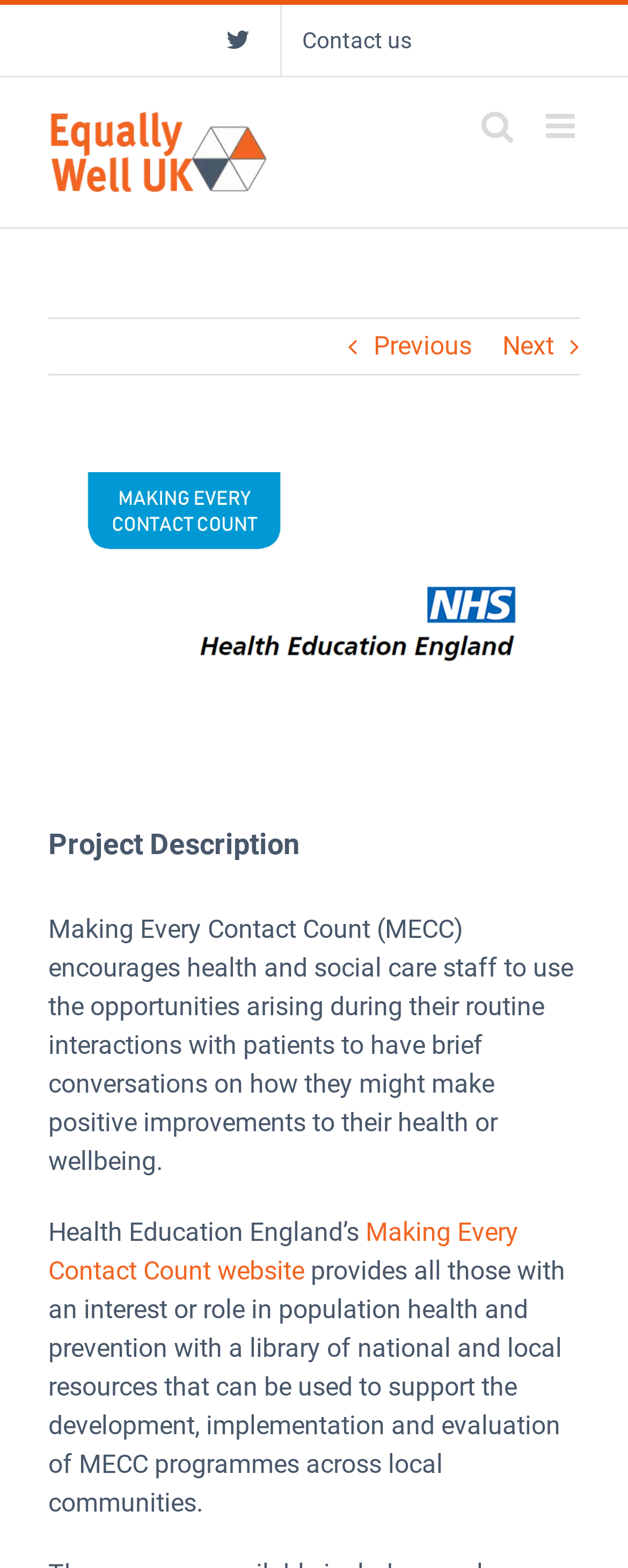What organization provides resources for MECC programmes?
Please look at the screenshot and answer in one word or a short phrase.

Health Education England